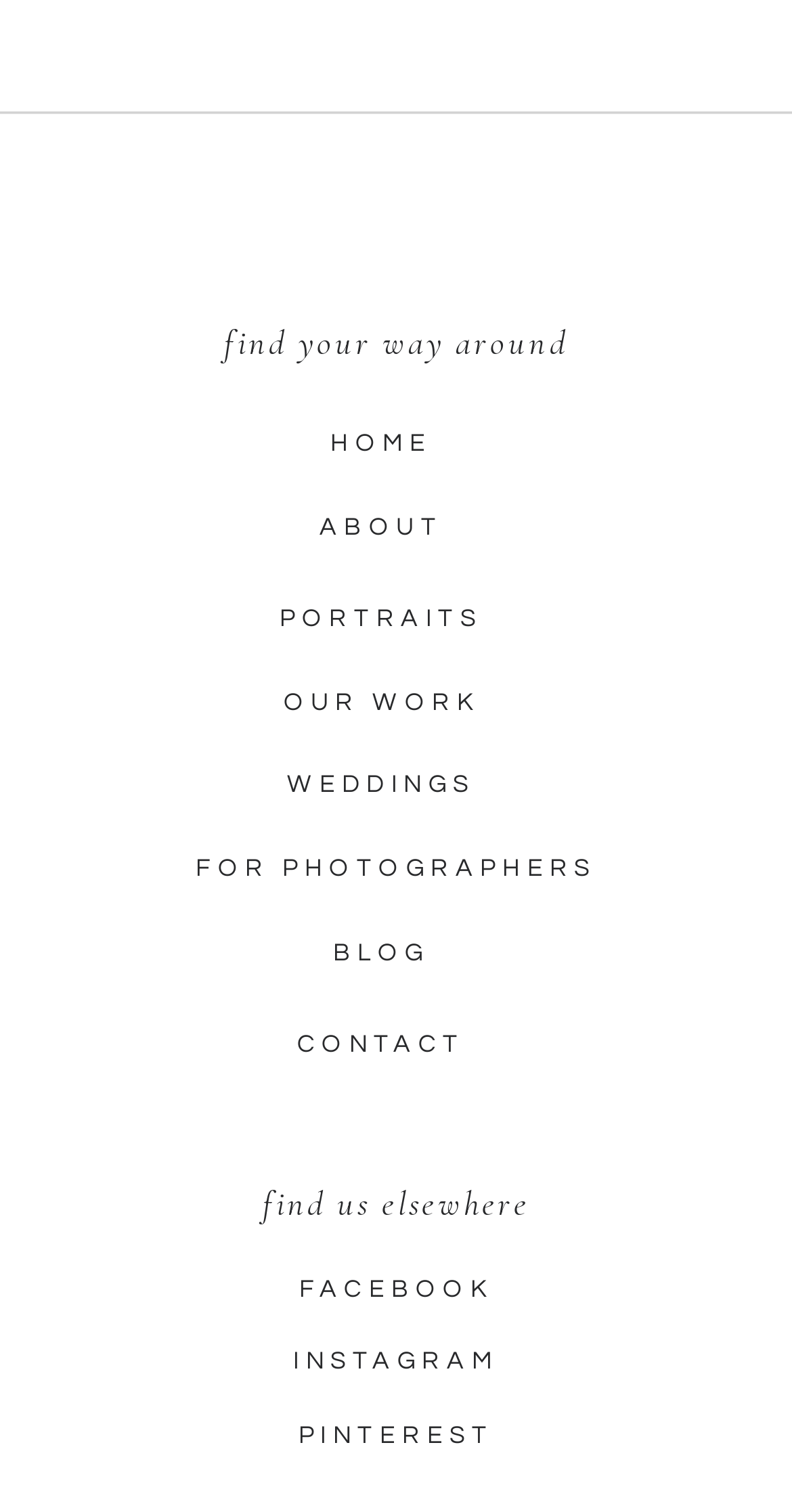What is the topic of the 'BLOG' section?
Based on the screenshot, respond with a single word or phrase.

Photography-related topics